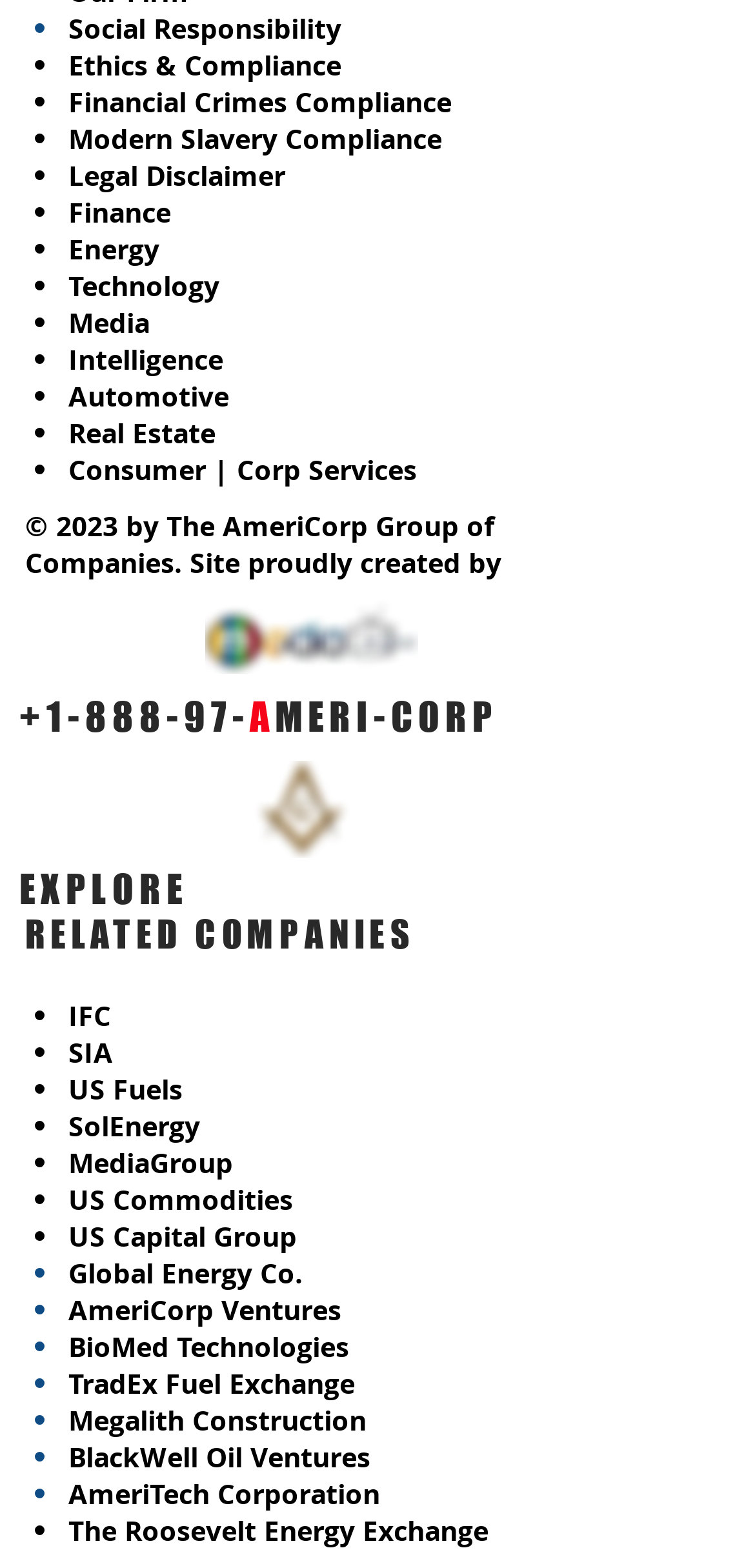What is the text next to the 'MG.png' image? Refer to the image and provide a one-word or short phrase answer.

© 2023 by The AmeriCorp Group of Companies. Site proudly created by